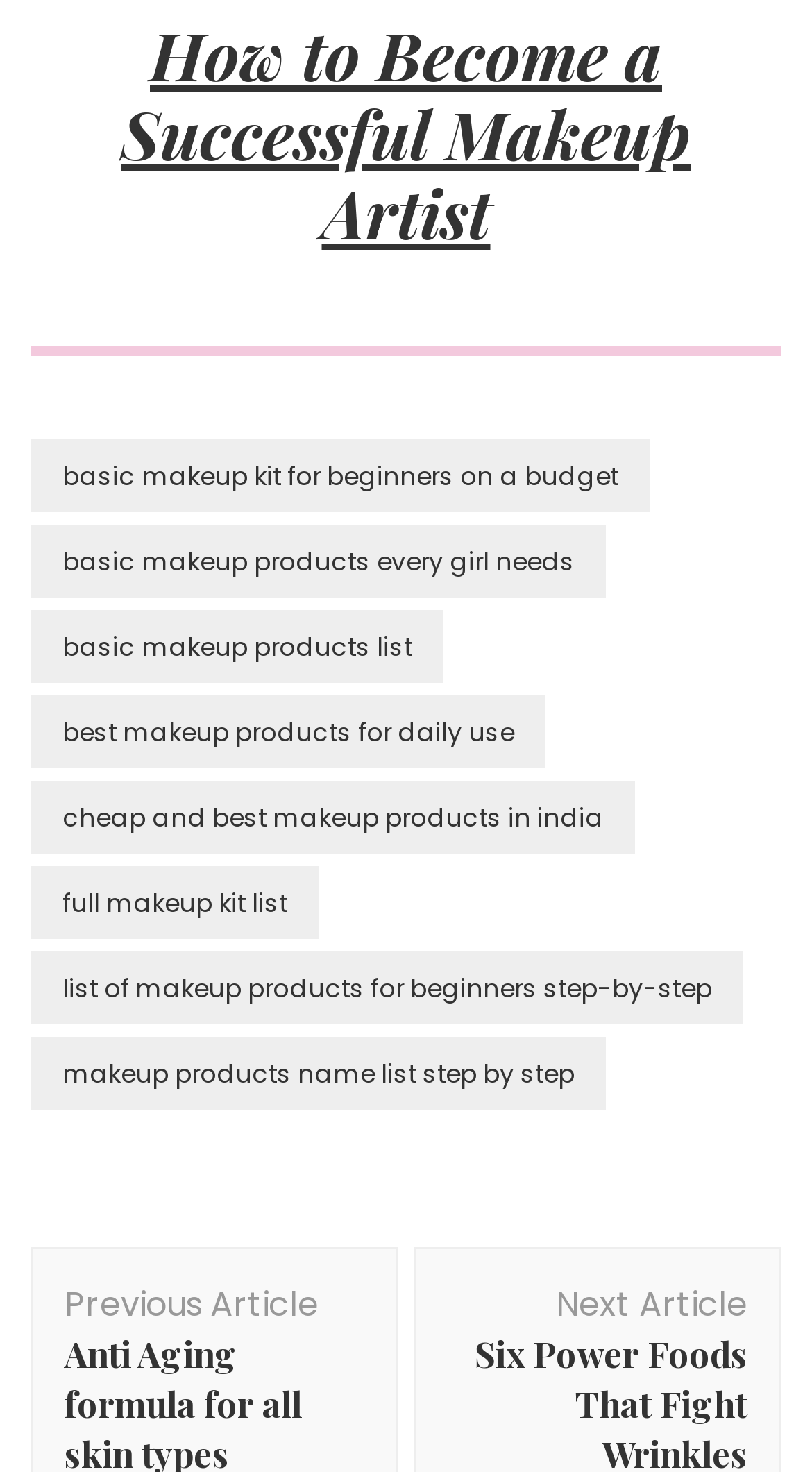Please find the bounding box coordinates of the element's region to be clicked to carry out this instruction: "View 'basic makeup kit for beginners on a budget'".

[0.038, 0.298, 0.8, 0.348]